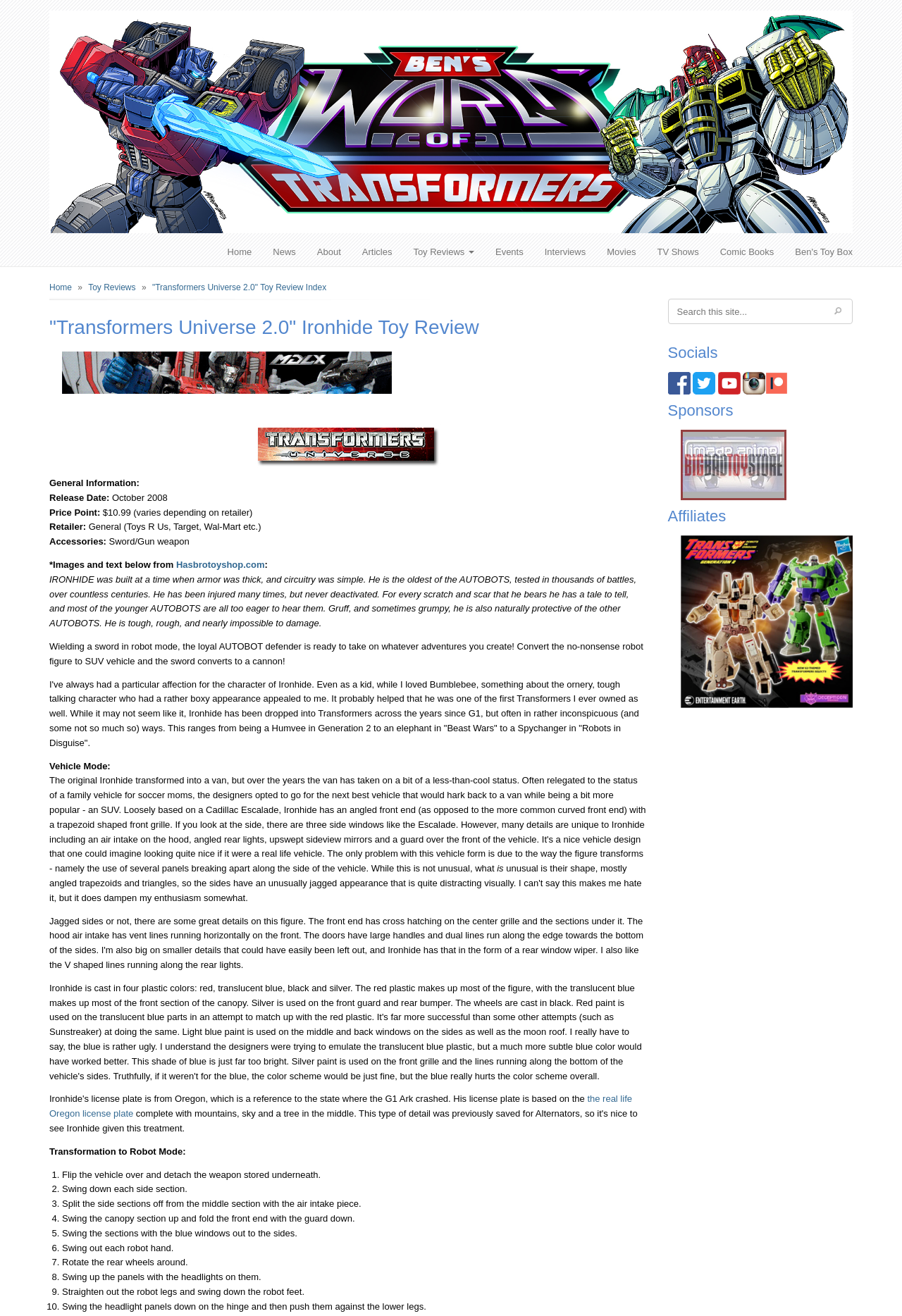Reply to the question below using a single word or brief phrase:
What is the price point of the toy?

$10.99